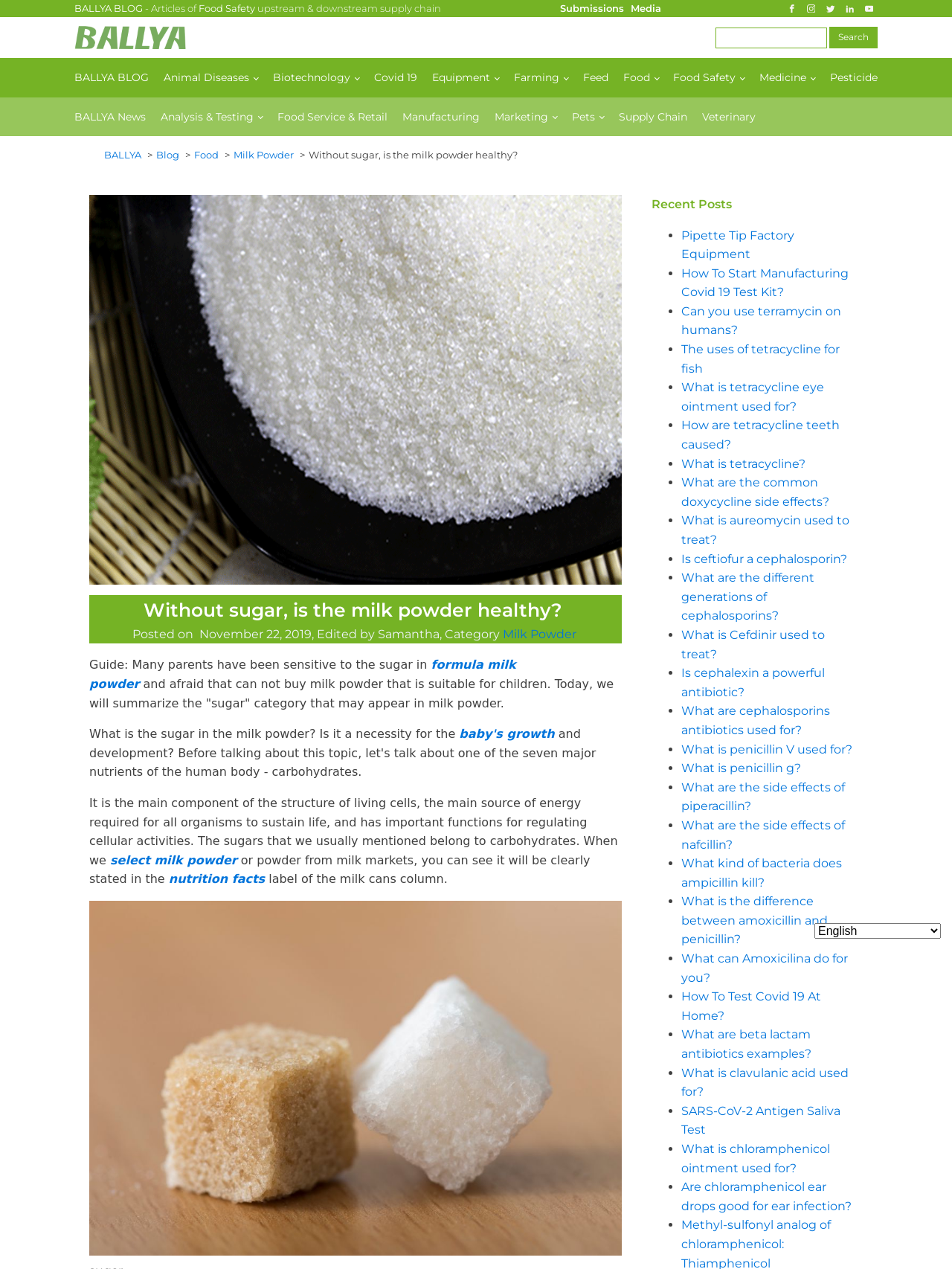Bounding box coordinates are given in the format (top-left x, top-left y, bottom-right x, bottom-right y). All values should be floating point numbers between 0 and 1. Provide the bounding box coordinate for the UI element described as: Pipette Tip Factory Equipment

[0.716, 0.18, 0.834, 0.206]